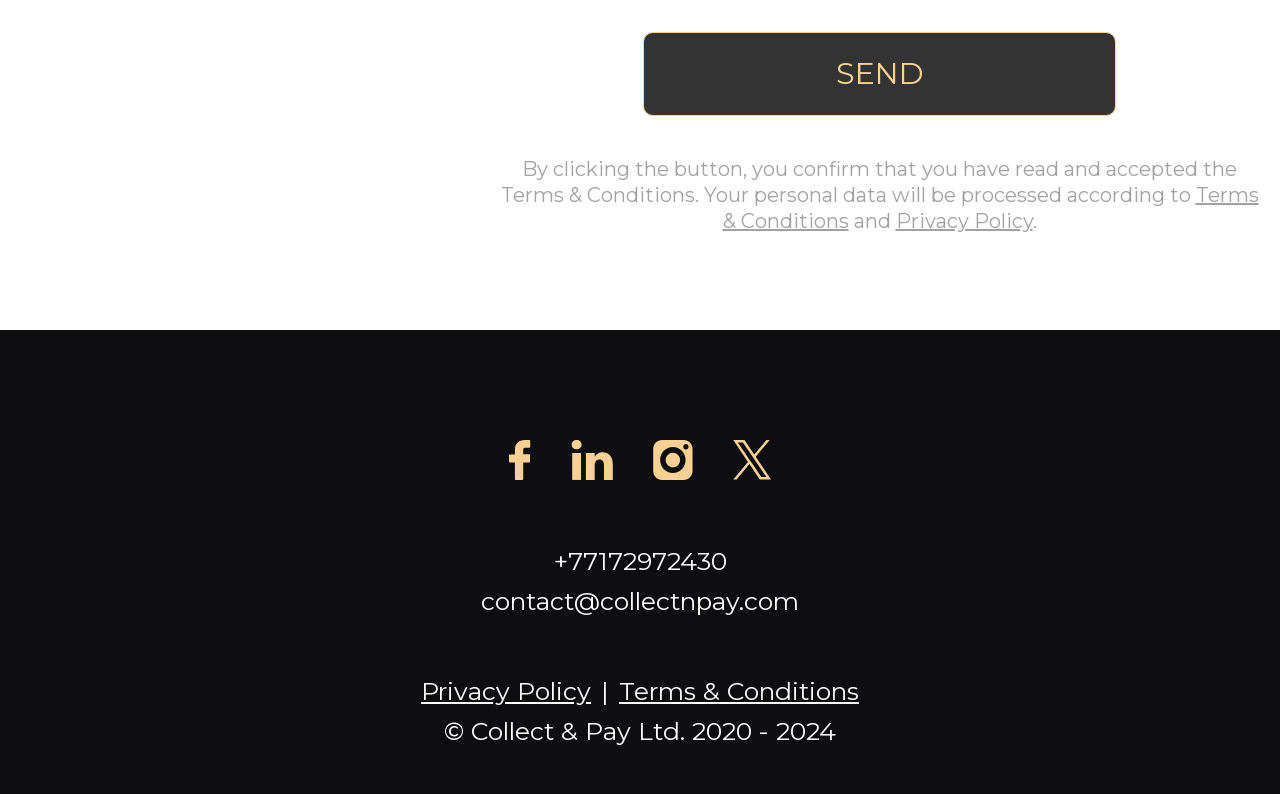Please locate the bounding box coordinates of the element that should be clicked to achieve the given instruction: "View the Privacy Policy".

[0.7, 0.263, 0.807, 0.293]